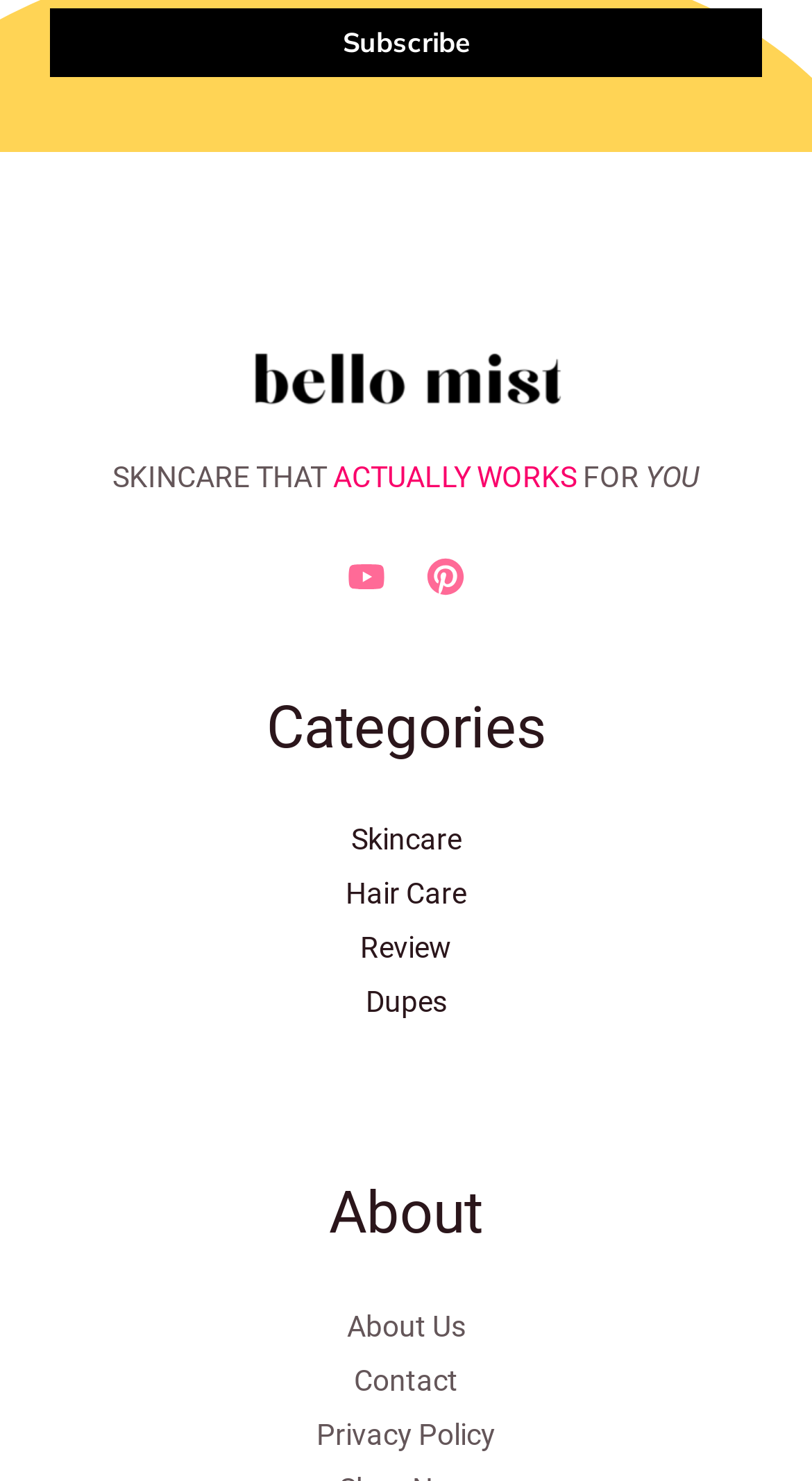What is the last link in the 'About' section?
Examine the image closely and answer the question with as much detail as possible.

I found the heading 'About' with the bounding box coordinates [0.062, 0.791, 0.938, 0.85] and the last link within it is 'Privacy Policy' with the bounding box coordinates [0.39, 0.957, 0.61, 0.98].